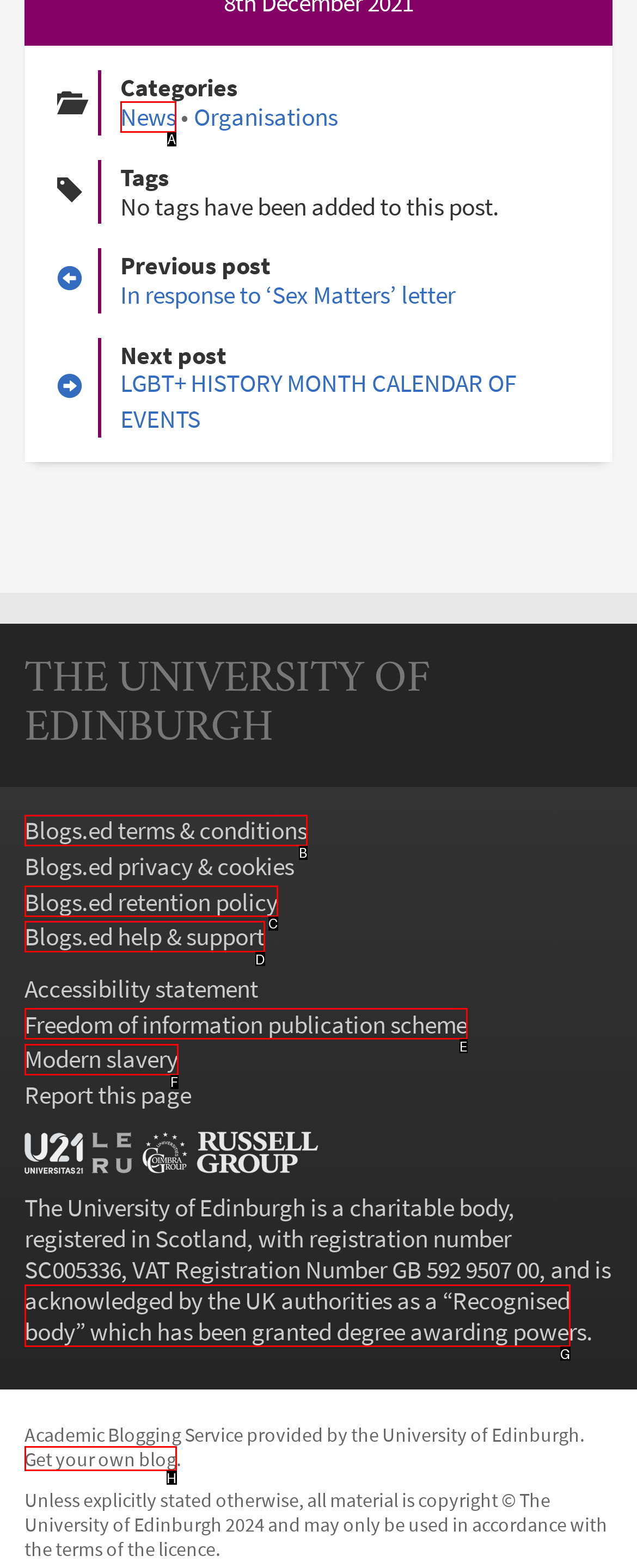Match the following description to a UI element: Recognised body
Provide the letter of the matching option directly.

G